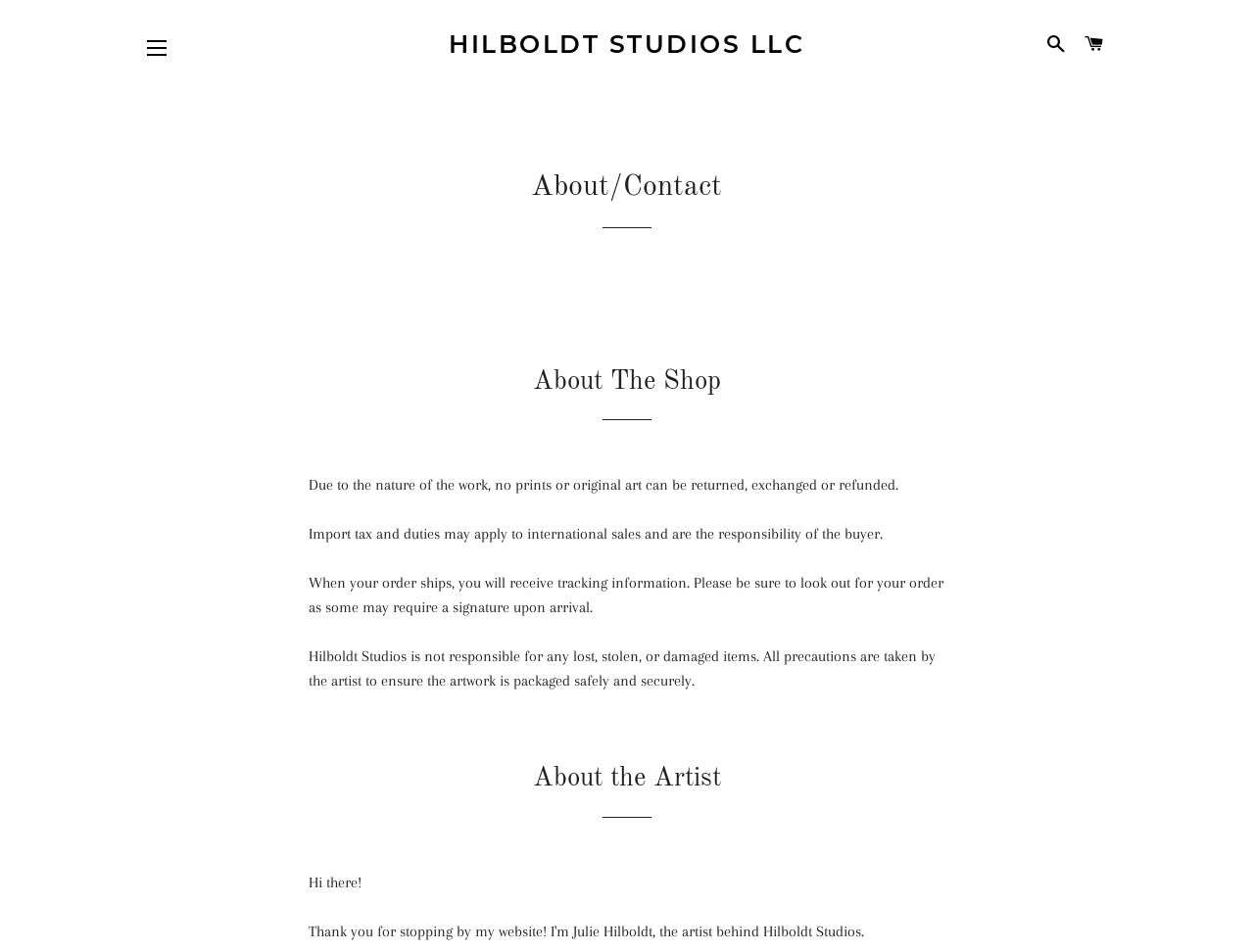Bounding box coordinates must be specified in the format (top-left x, top-left y, bottom-right x, bottom-right y). All values should be floating point numbers between 0 and 1. What are the bounding box coordinates of the UI element described as: Hilboldt Studios LLC

[0.242, 0.028, 0.758, 0.064]